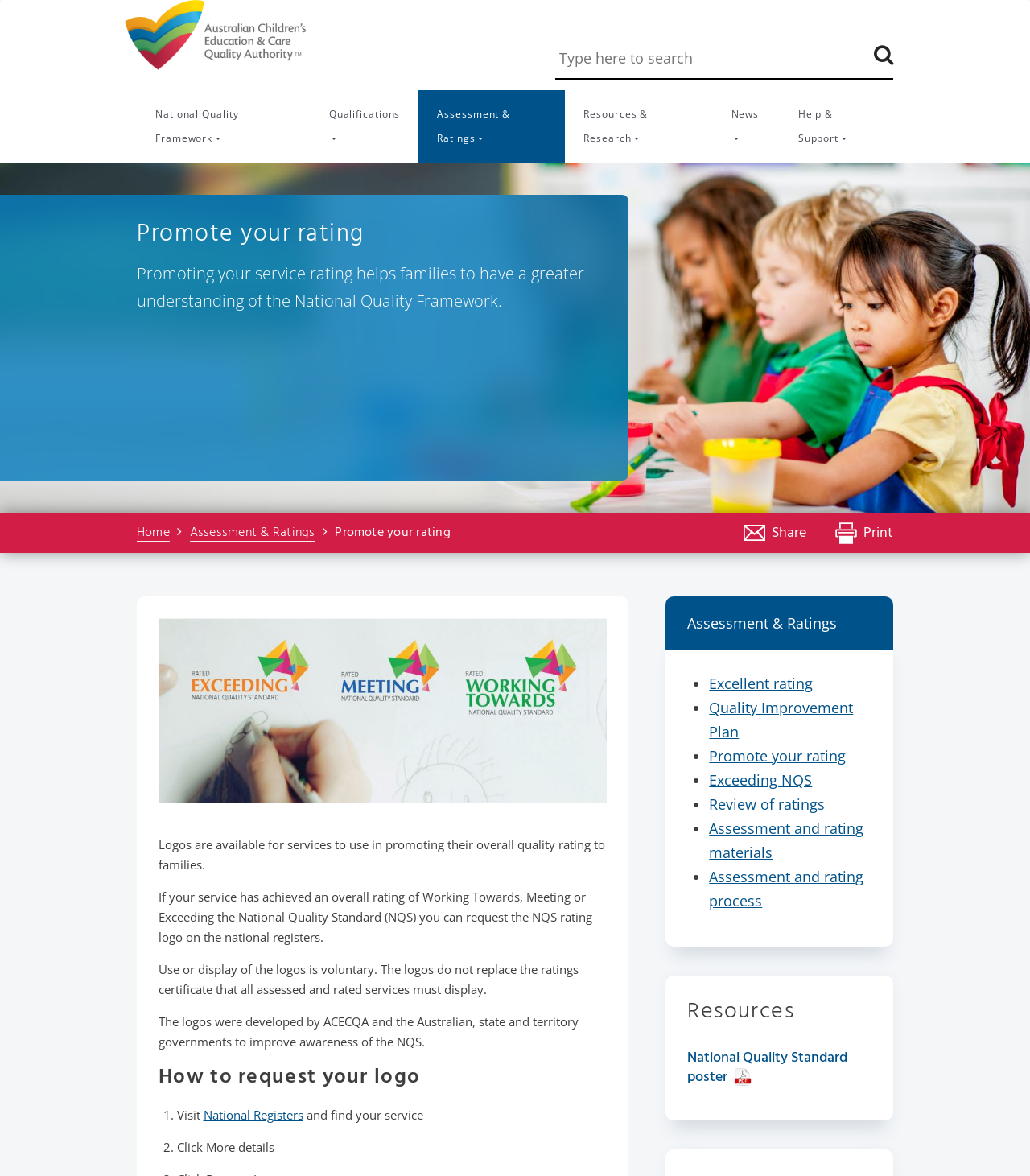Please specify the bounding box coordinates of the clickable region to carry out the following instruction: "Request your logo". The coordinates should be four float numbers between 0 and 1, in the format [left, top, right, bottom].

[0.154, 0.905, 0.589, 0.928]